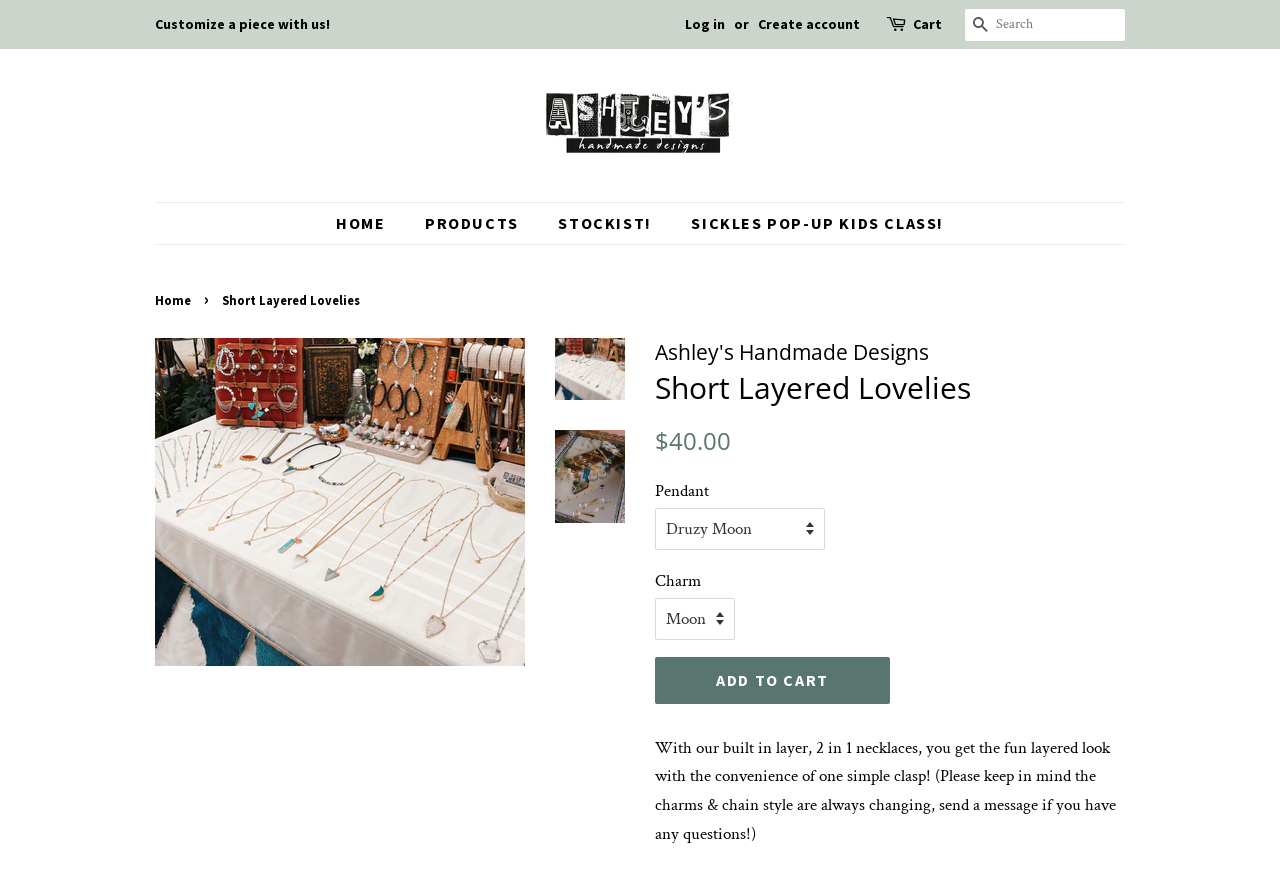What is the purpose of the SEARCH button? Look at the image and give a one-word or short phrase answer.

To search the website